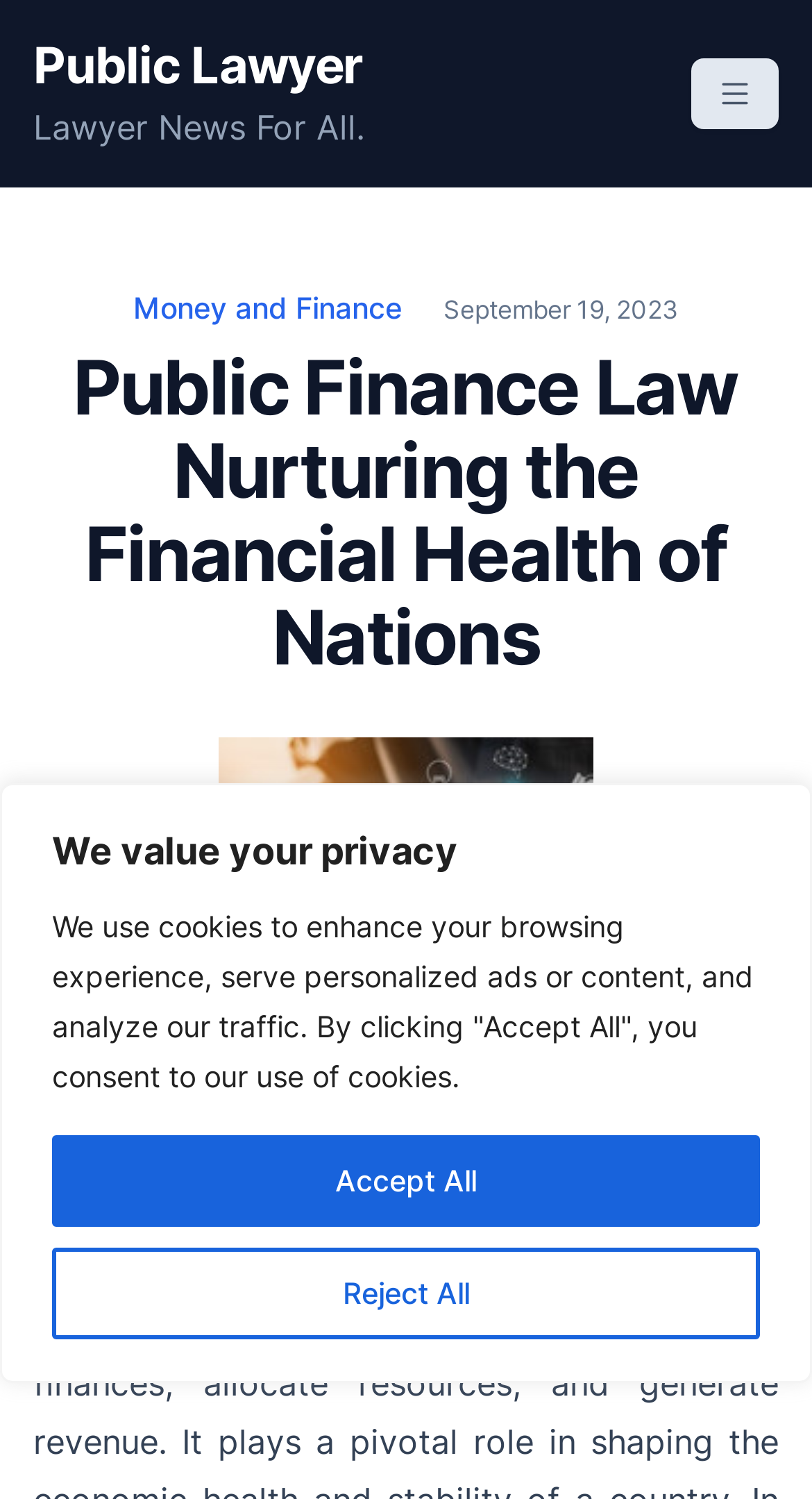Given the description: "Reject All", determine the bounding box coordinates of the UI element. The coordinates should be formatted as four float numbers between 0 and 1, [left, top, right, bottom].

[0.064, 0.832, 0.936, 0.893]